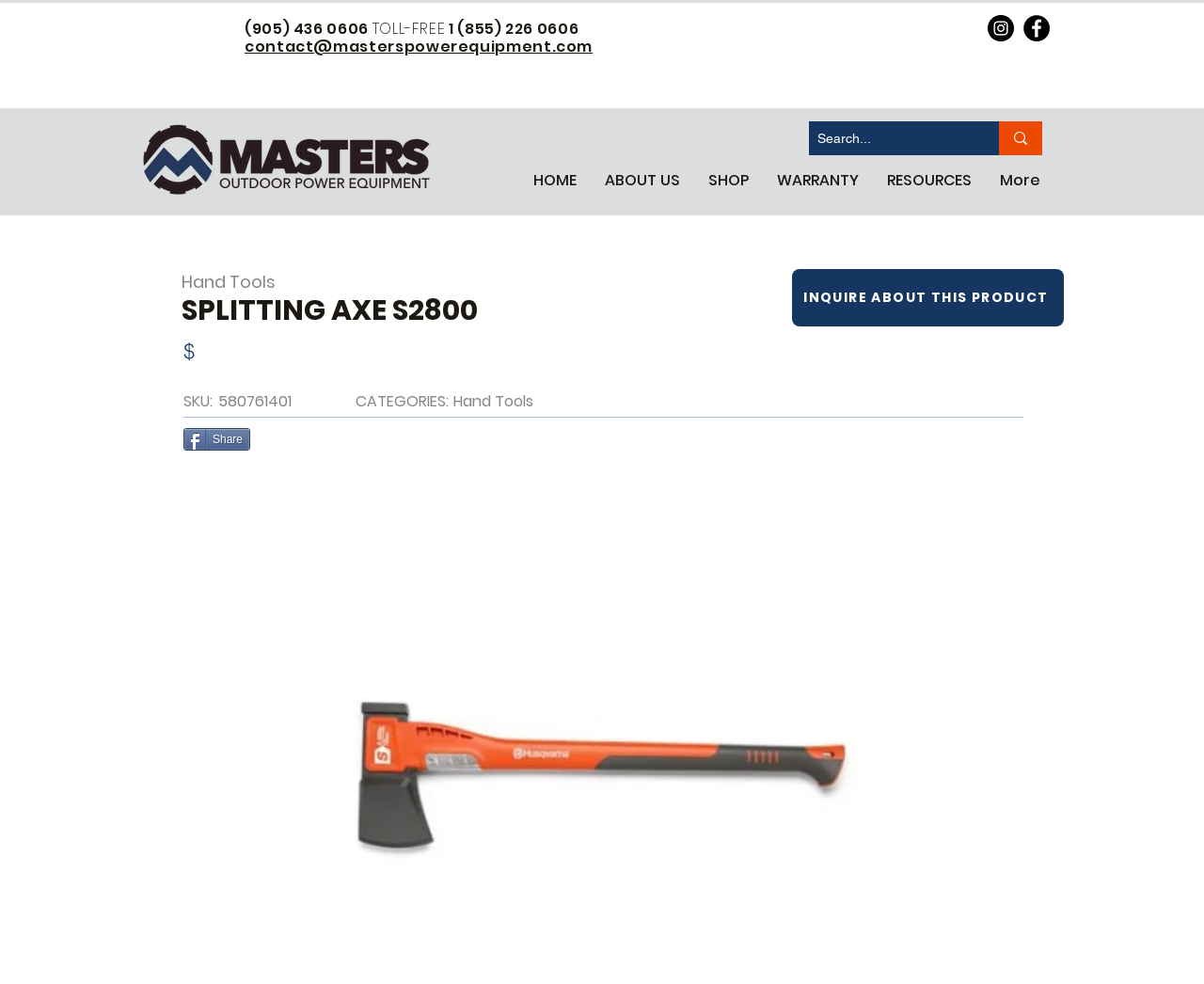What is the logo image URL?
Based on the image, please offer an in-depth response to the question.

I searched for an image element with a description that seems like a logo, and found an image element with the URL 'MastersPower_logo_new.png'. This is likely the logo image URL.